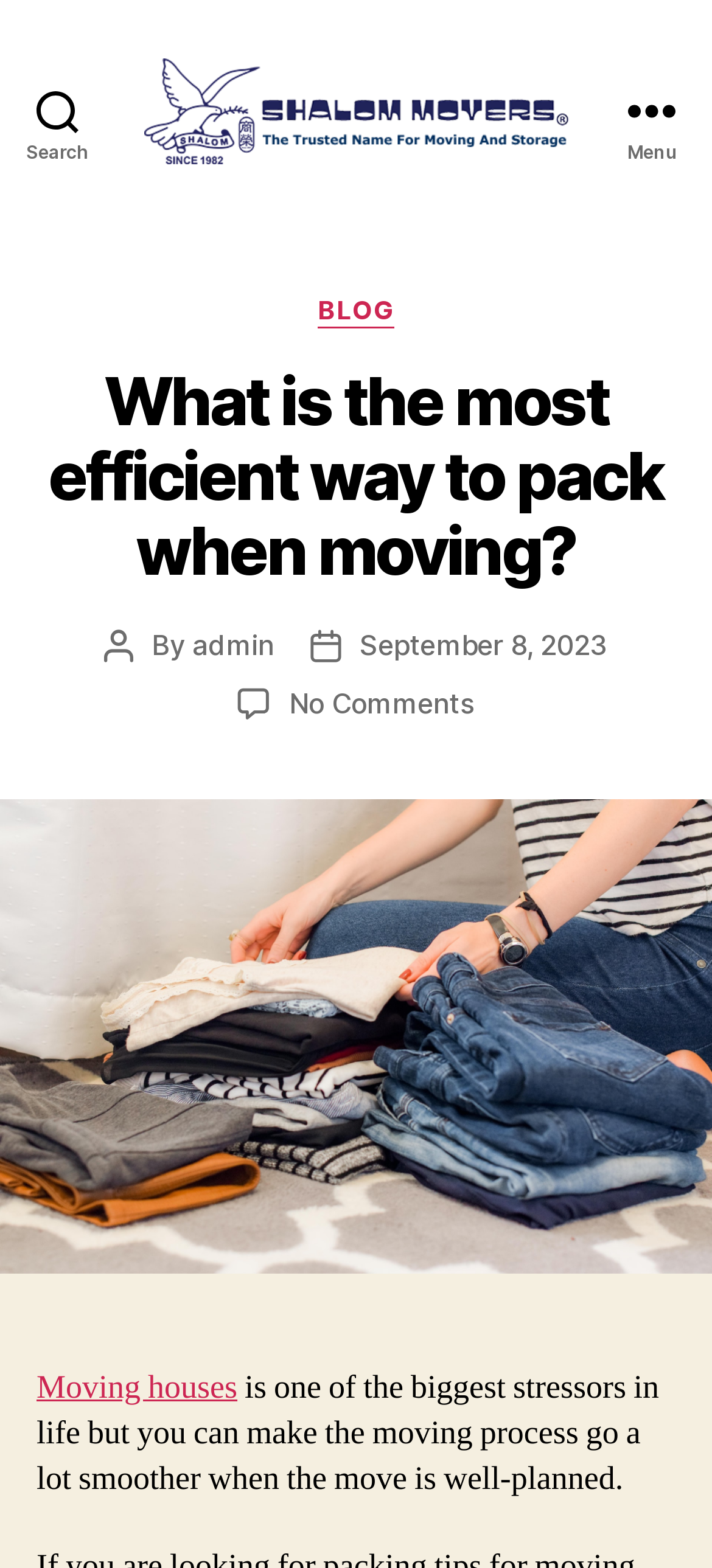Refer to the image and provide an in-depth answer to the question: 
What is the date of the blog post?

The date of the blog post can be found by reading the link 'September 8, 2023' which is located below the author's name and above the post content.